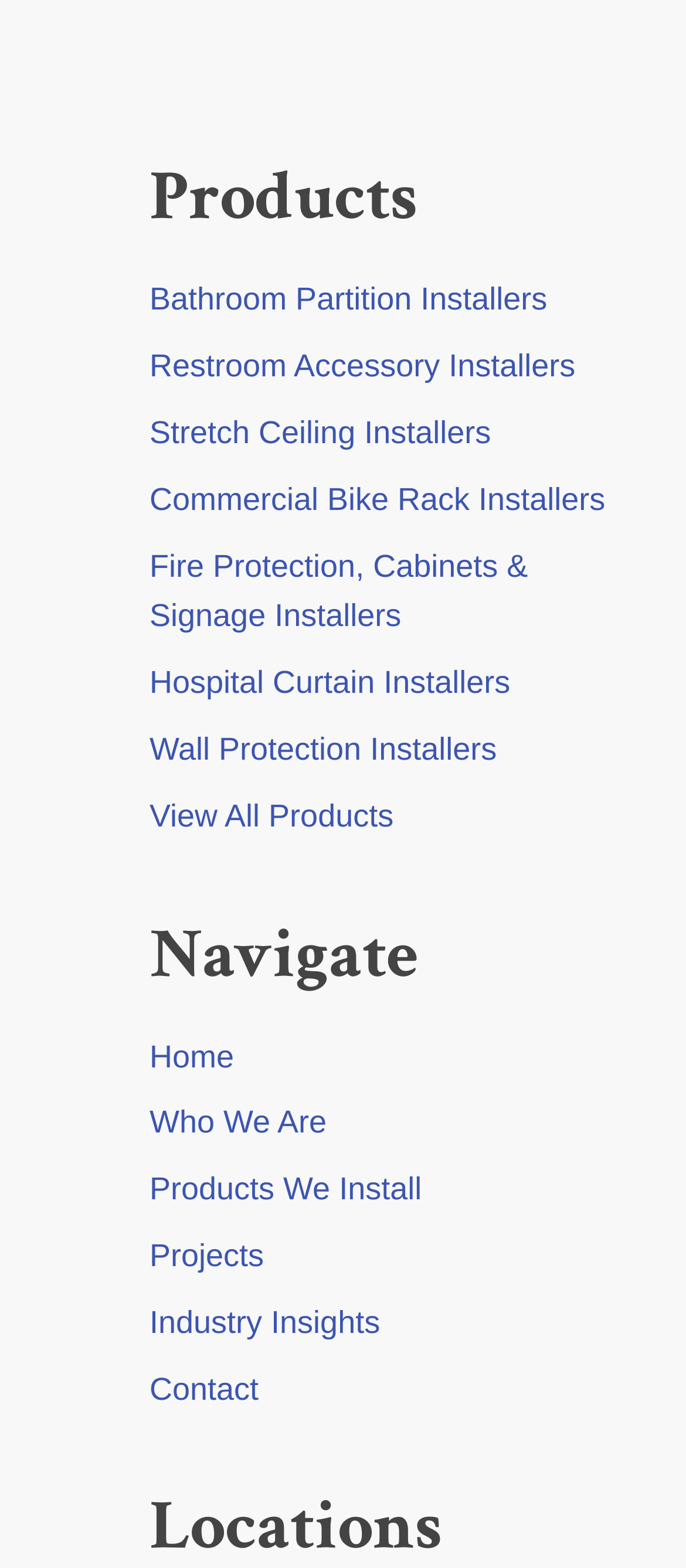Find the bounding box coordinates corresponding to the UI element with the description: "Commercial Bike Rack Installers". The coordinates should be formatted as [left, top, right, bottom], with values as floats between 0 and 1.

[0.218, 0.307, 0.882, 0.329]